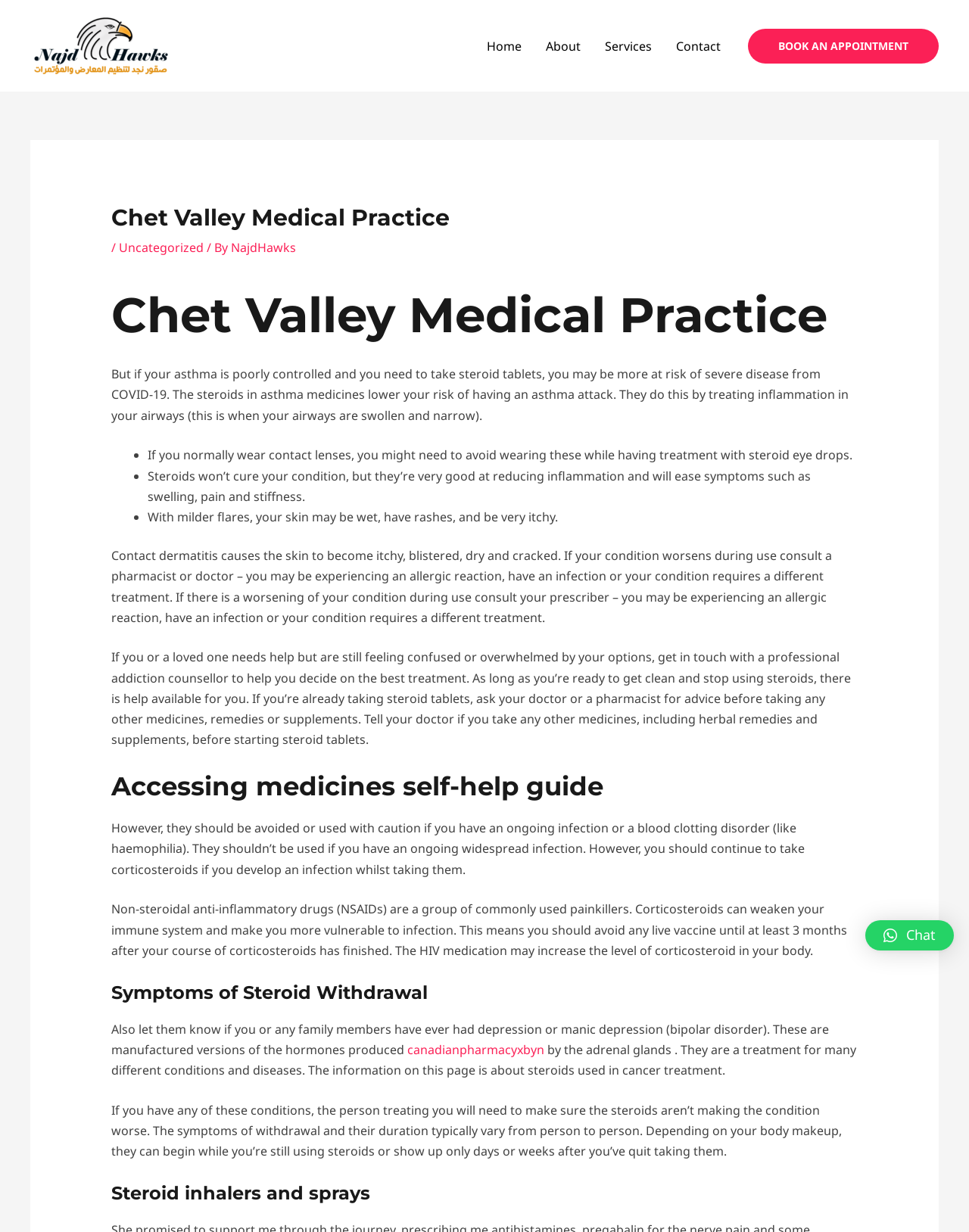Determine the bounding box coordinates of the clickable region to follow the instruction: "Click the 'Chat' button".

[0.893, 0.747, 0.984, 0.771]